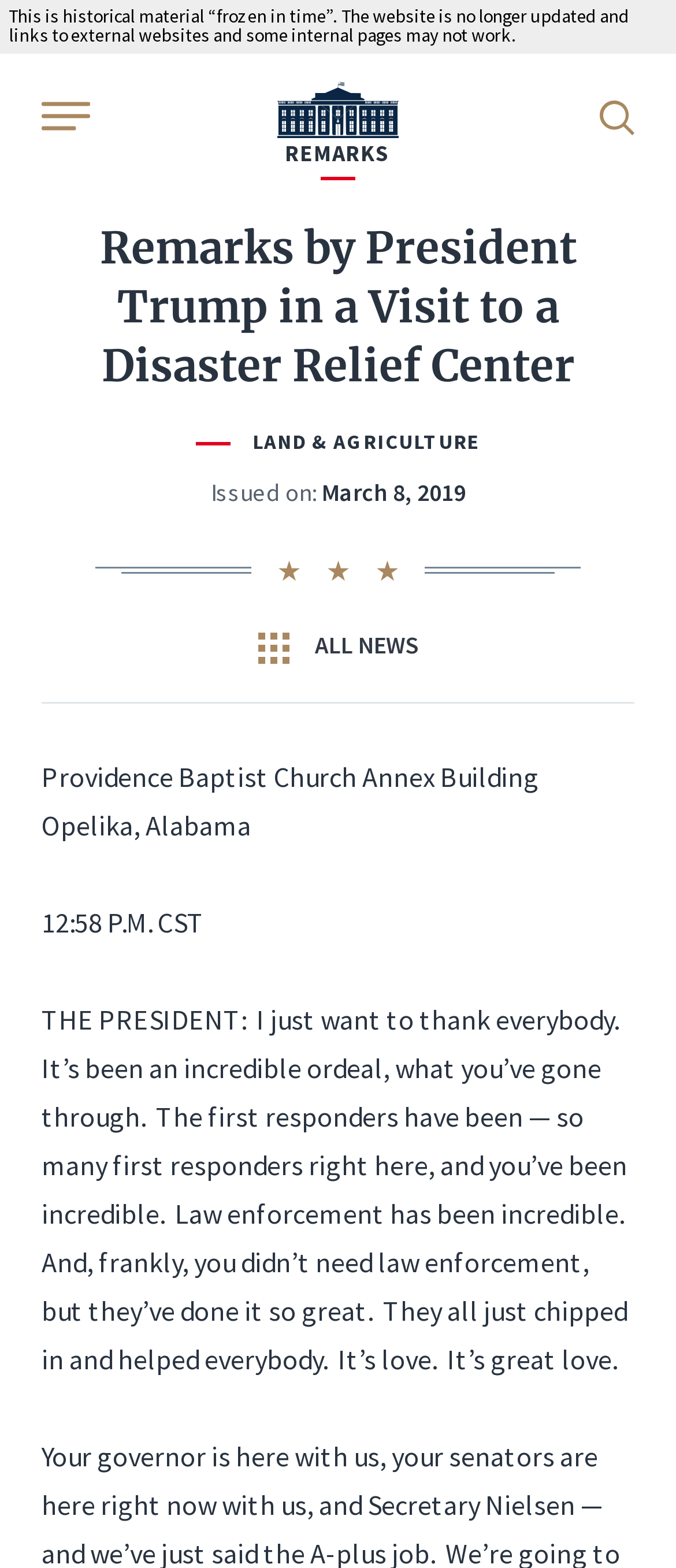Using the provided element description: "Open Menu", identify the bounding box coordinates. The coordinates should be four floats between 0 and 1 in the order [left, top, right, bottom].

[0.0, 0.04, 0.185, 0.106]